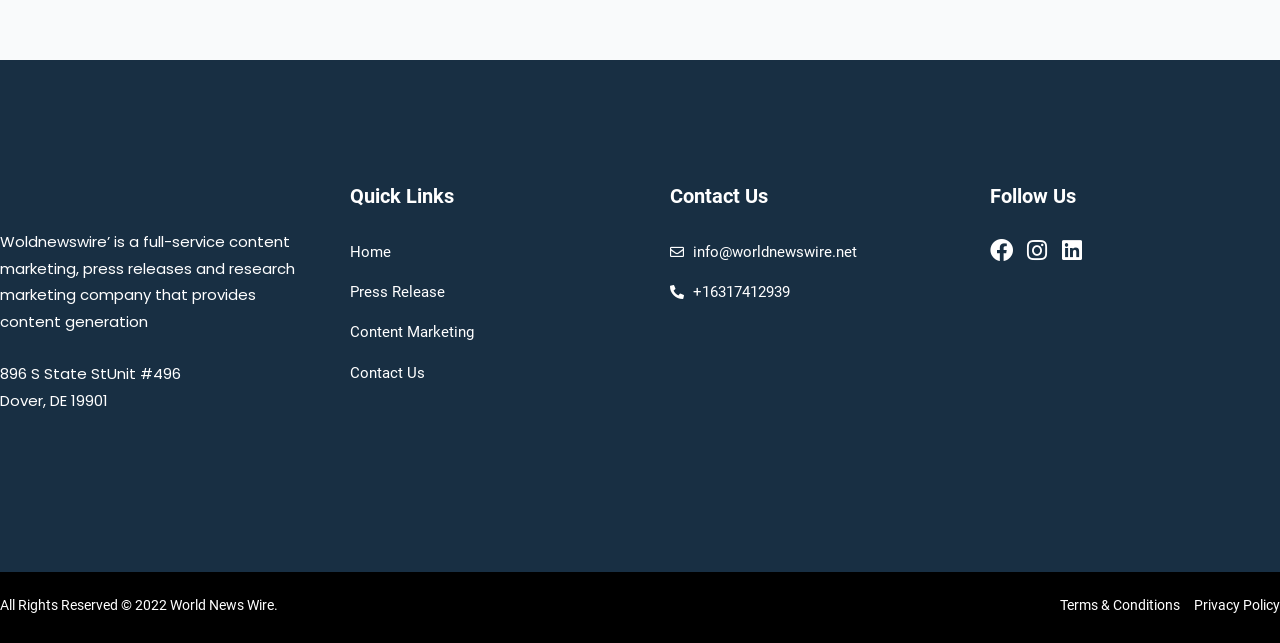Locate the bounding box for the described UI element: "title="LinkedIn"". Ensure the coordinates are four float numbers between 0 and 1, formatted as [left, top, right, bottom].

None